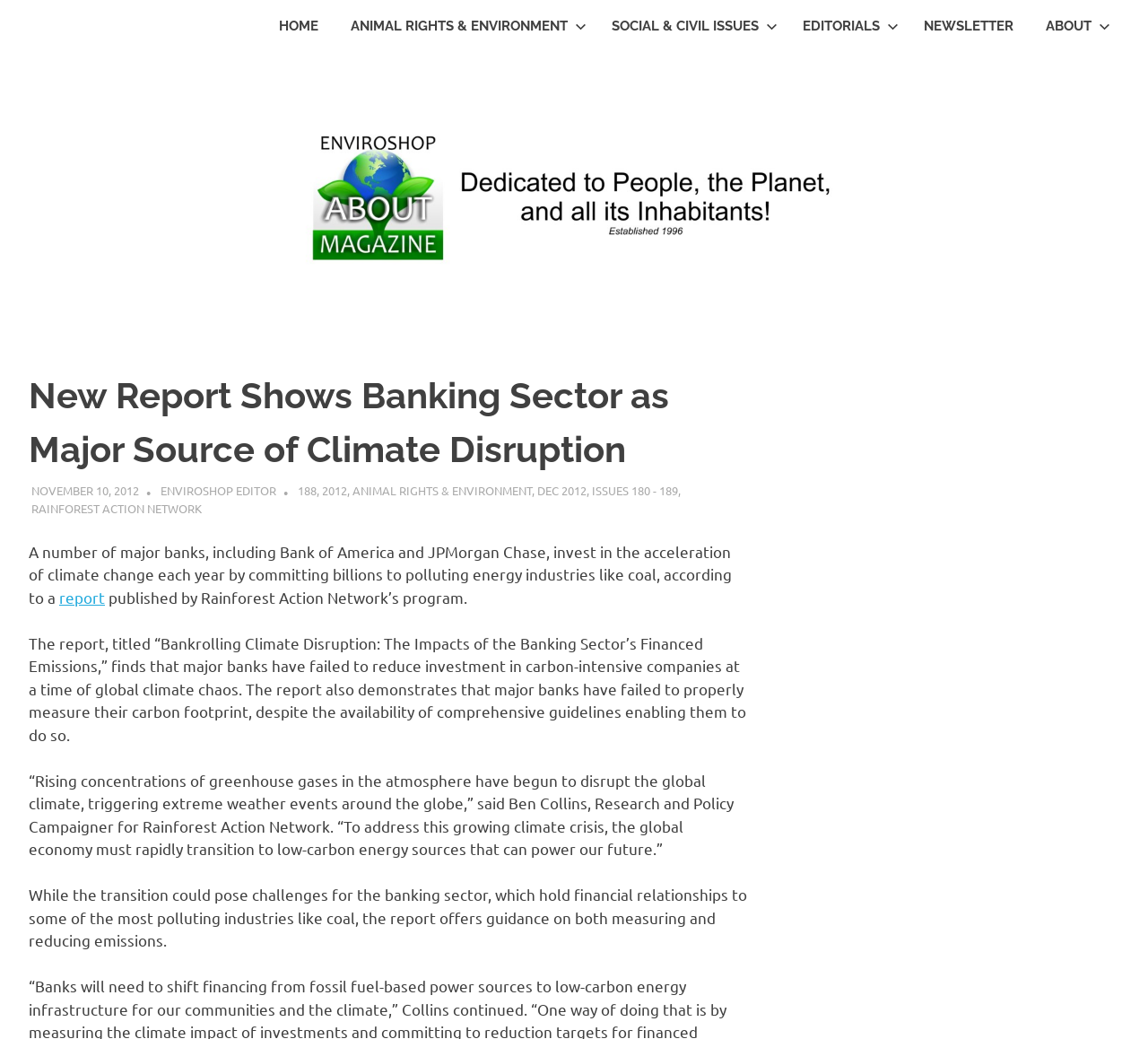Locate the bounding box coordinates of the area you need to click to fulfill this instruction: 'Read the article titled 'New Report Shows Banking Sector as Major Source of Climate Disruption''. The coordinates must be in the form of four float numbers ranging from 0 to 1: [left, top, right, bottom].

[0.025, 0.36, 0.583, 0.452]